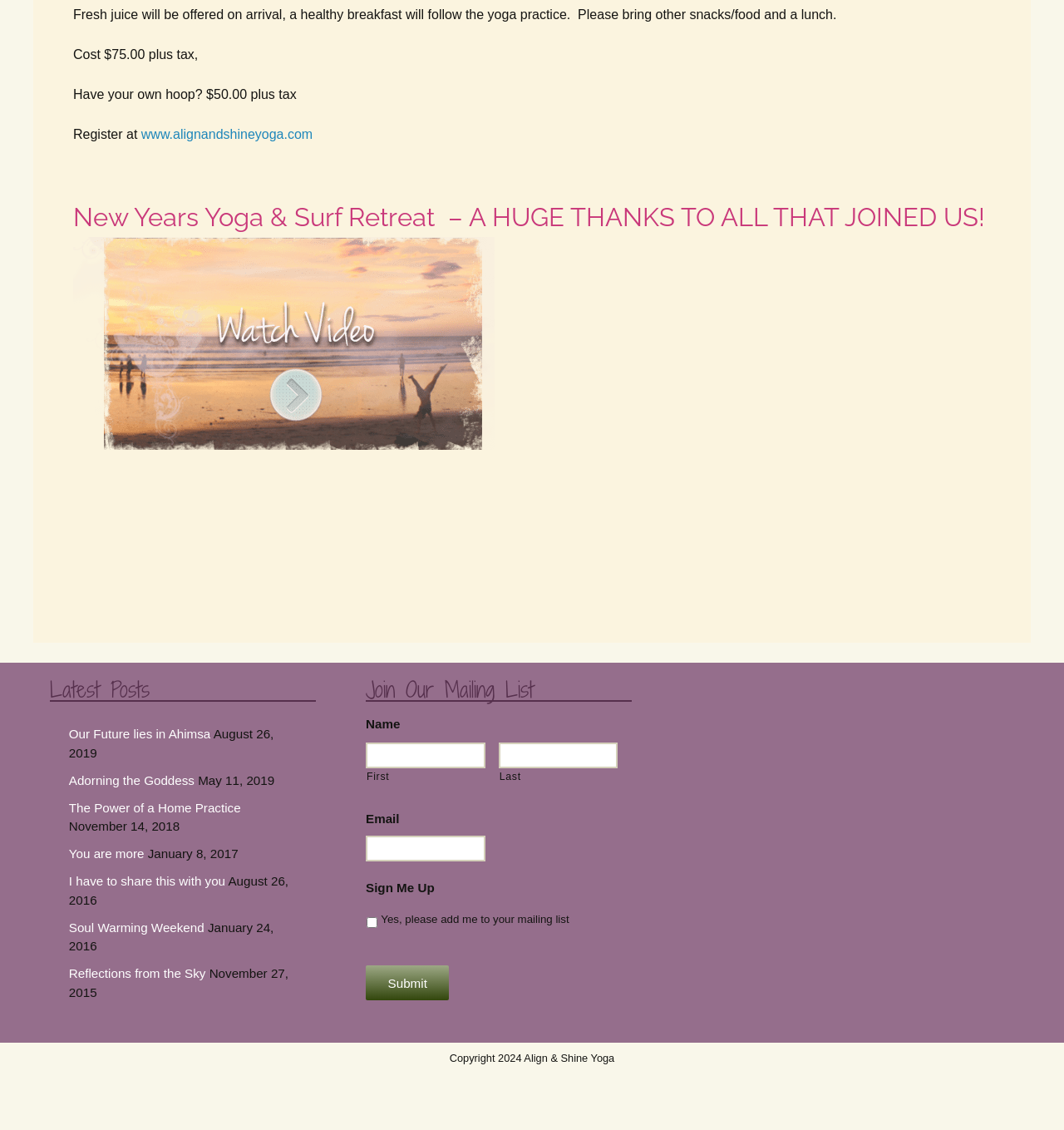Pinpoint the bounding box coordinates of the area that must be clicked to complete this instruction: "Read the latest post 'Our Future lies in Ahimsa'".

[0.065, 0.643, 0.198, 0.656]